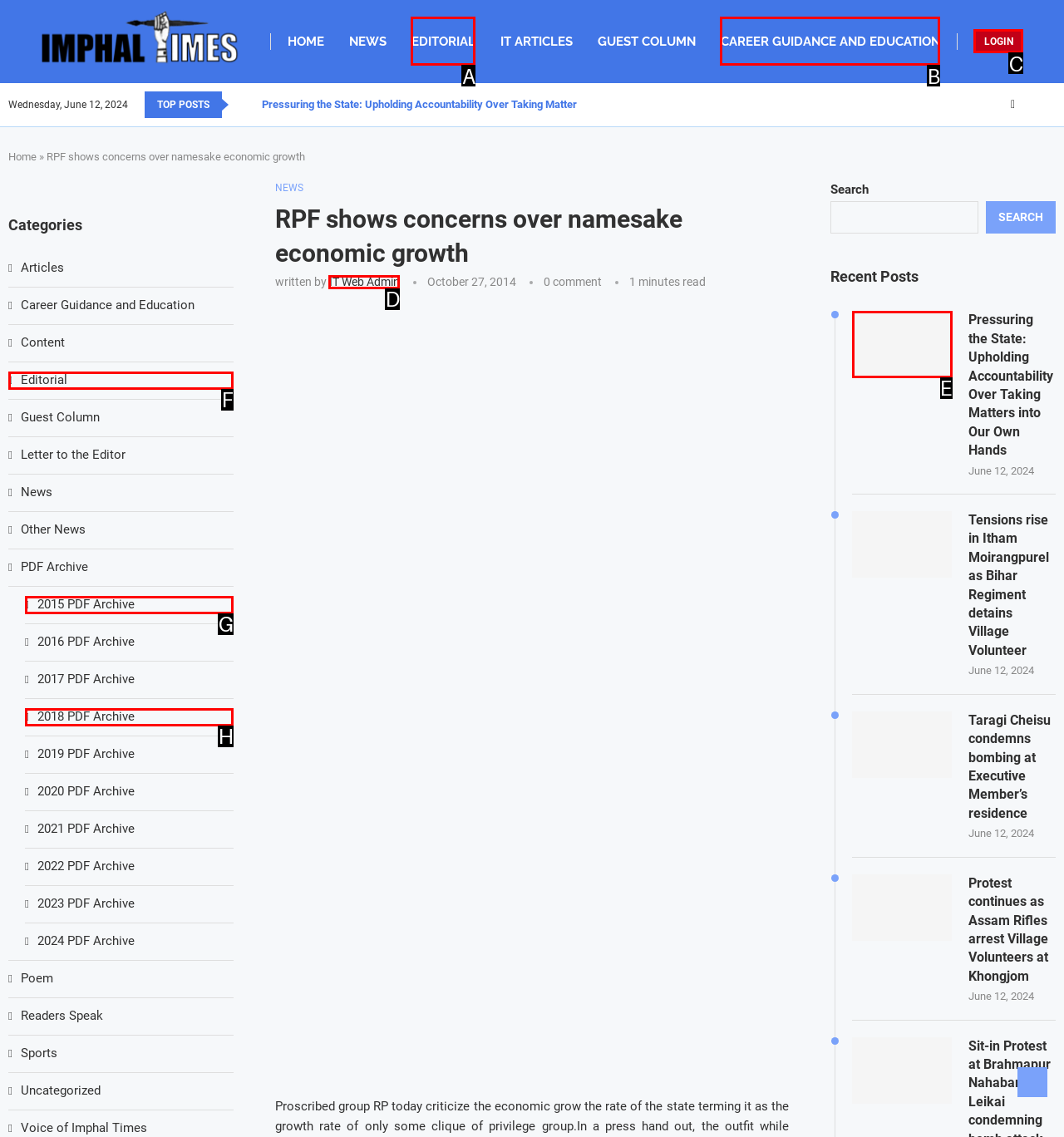Select the letter that corresponds to this element description: Career Guidance and Education
Answer with the letter of the correct option directly.

B